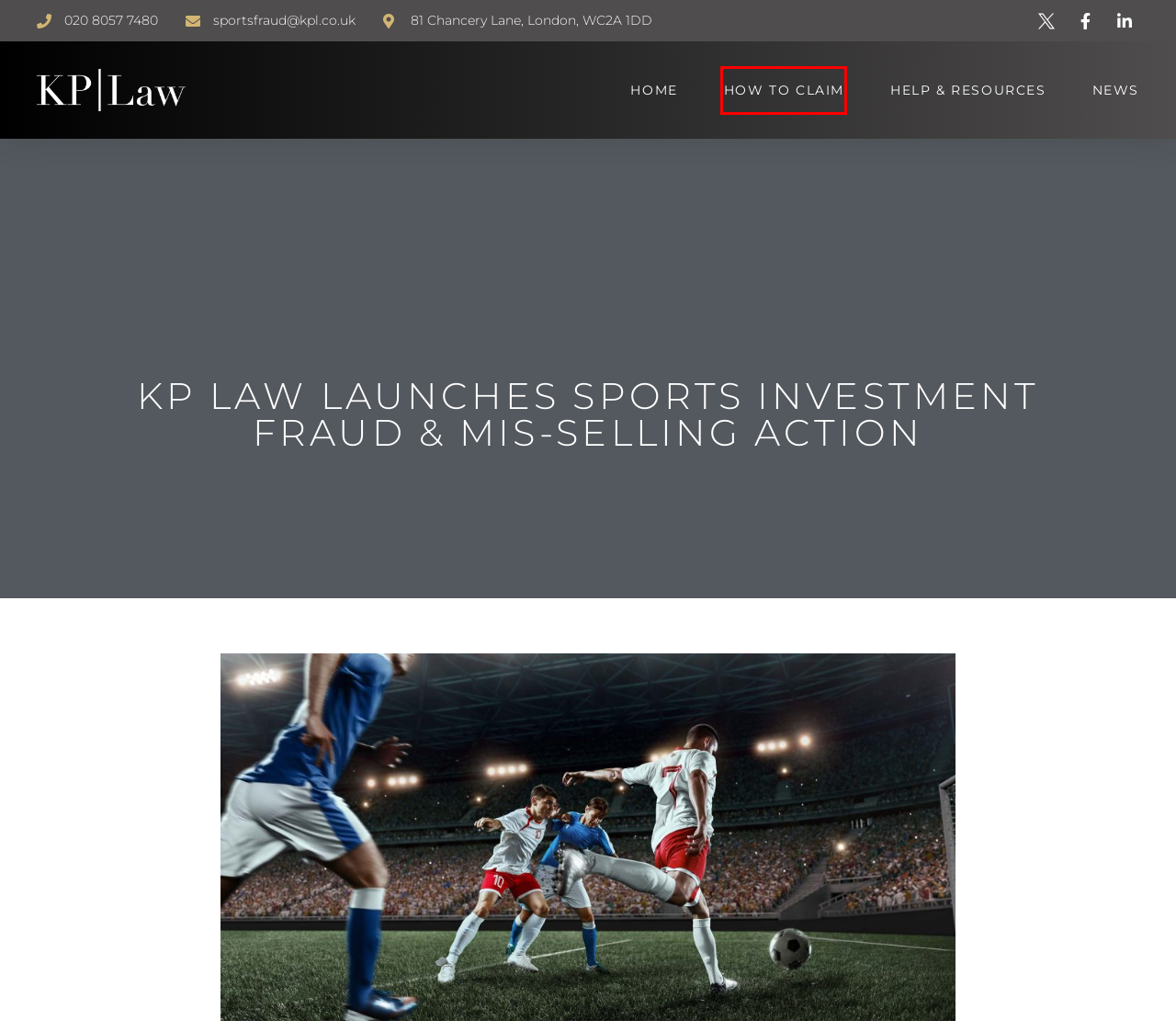Examine the screenshot of the webpage, which has a red bounding box around a UI element. Select the webpage description that best fits the new webpage after the element inside the red bounding box is clicked. Here are the choices:
A. KP Law | Equality & Diversity
B. Sports Investment Fraud & Mis-Selling FAQs - KP Law
C. Disclaimer | KP Law
D. Our Privacy Policy Page | KP Law
E. News - KP Law
F. Get your money back - KP Law
G. KP Law | Cookie Policy
H. Help & Resources - KP Law

F